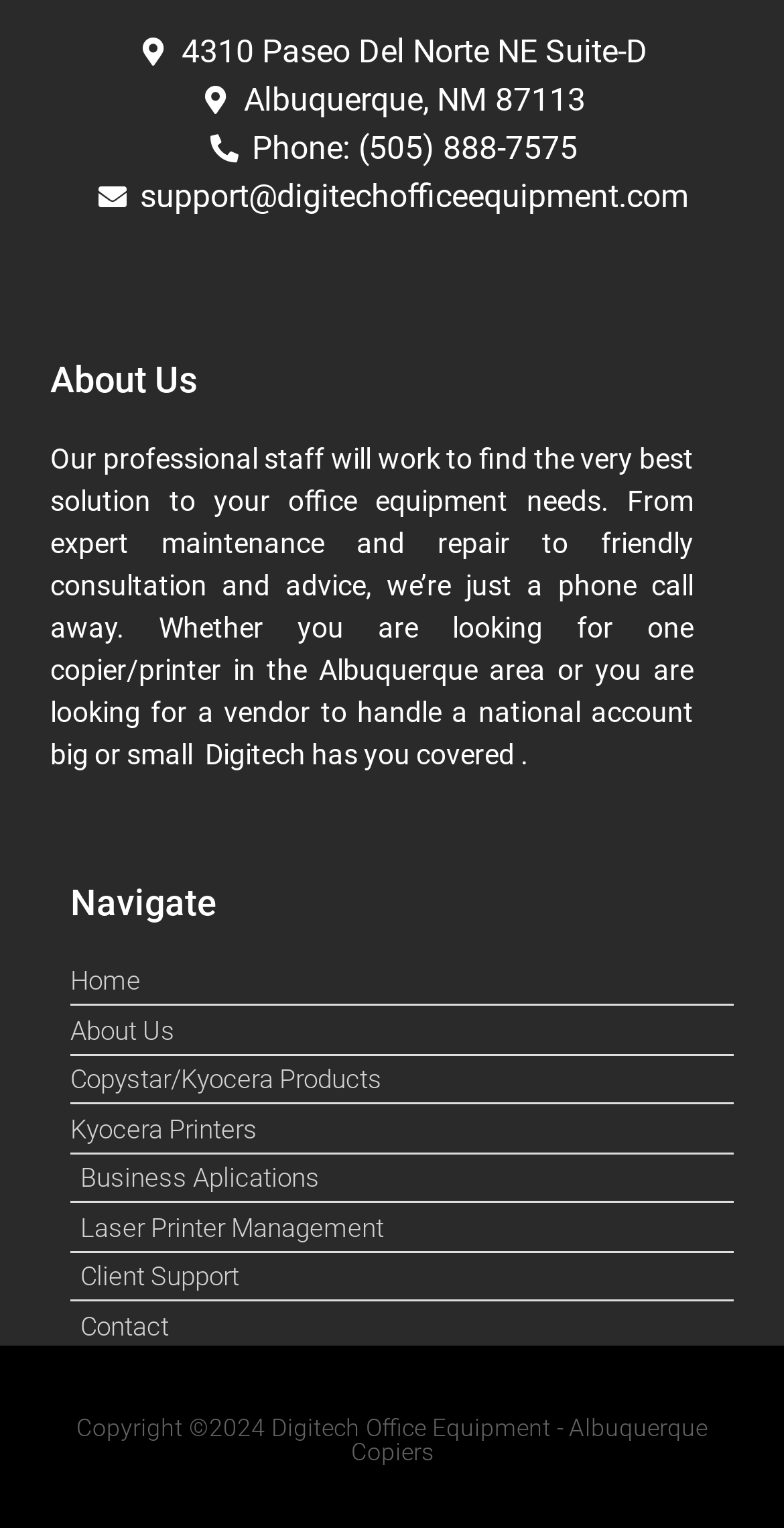Given the description Home, predict the bounding box coordinates of the UI element. Ensure the coordinates are in the format (top-left x, top-left y, bottom-right x, bottom-right y) and all values are between 0 and 1.

None